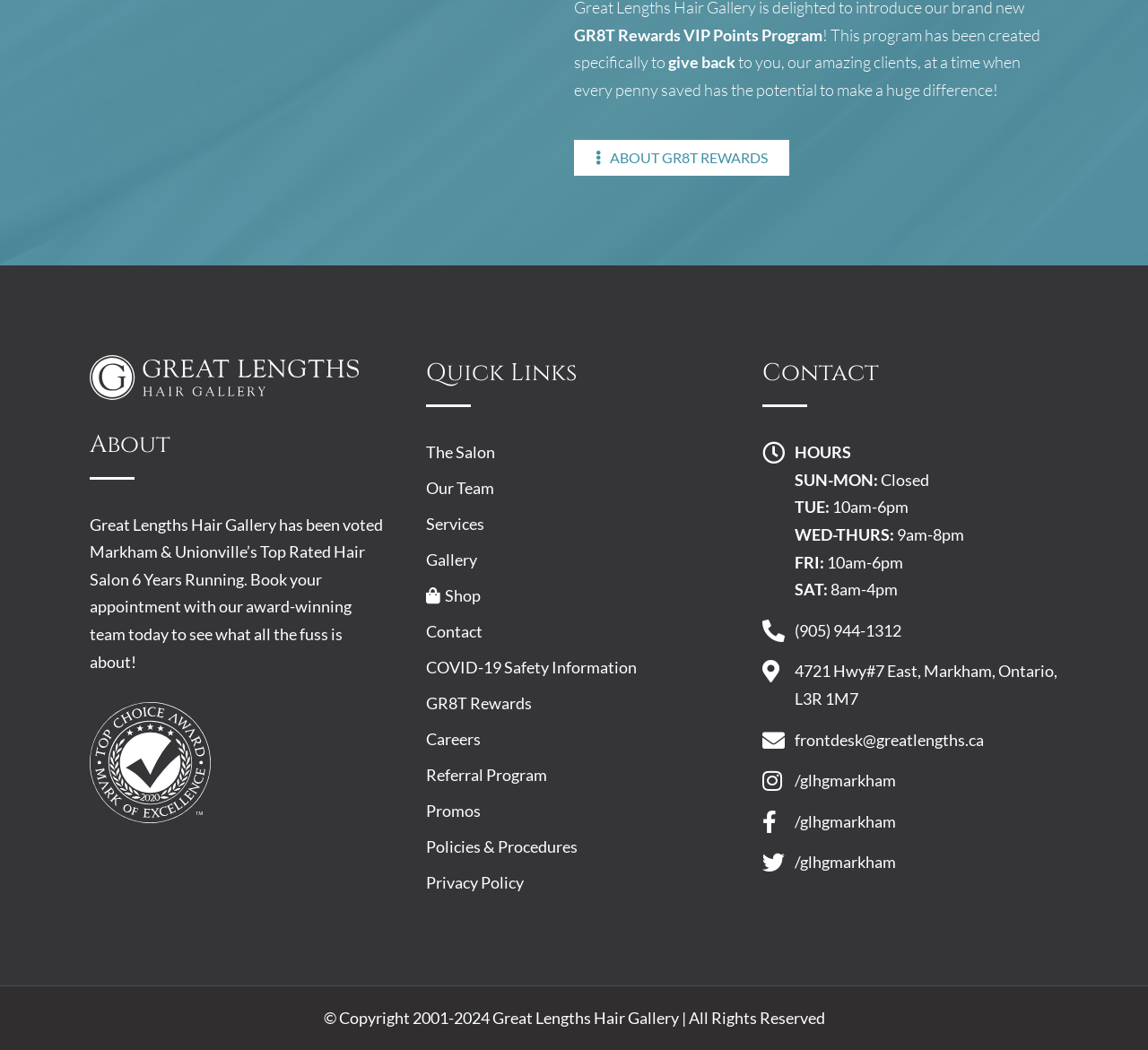Show the bounding box coordinates of the element that should be clicked to complete the task: "Read about COVID-19 safety information".

[0.371, 0.623, 0.555, 0.648]